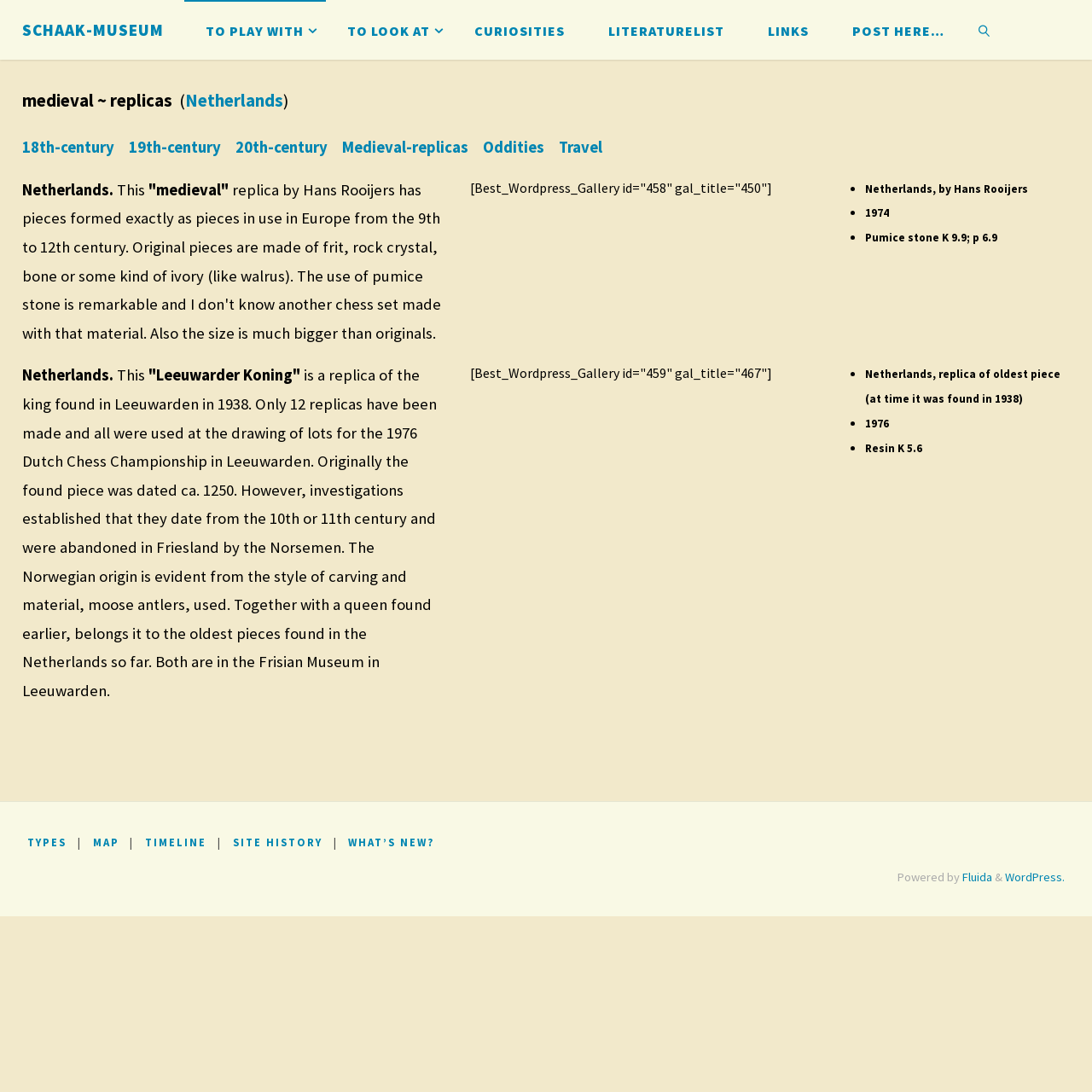What is the name of the chess piece found earlier?
Examine the image closely and answer the question with as much detail as possible.

The text mentions that the queen was found earlier, and together with the king, it belongs to the oldest pieces found in the Netherlands so far.